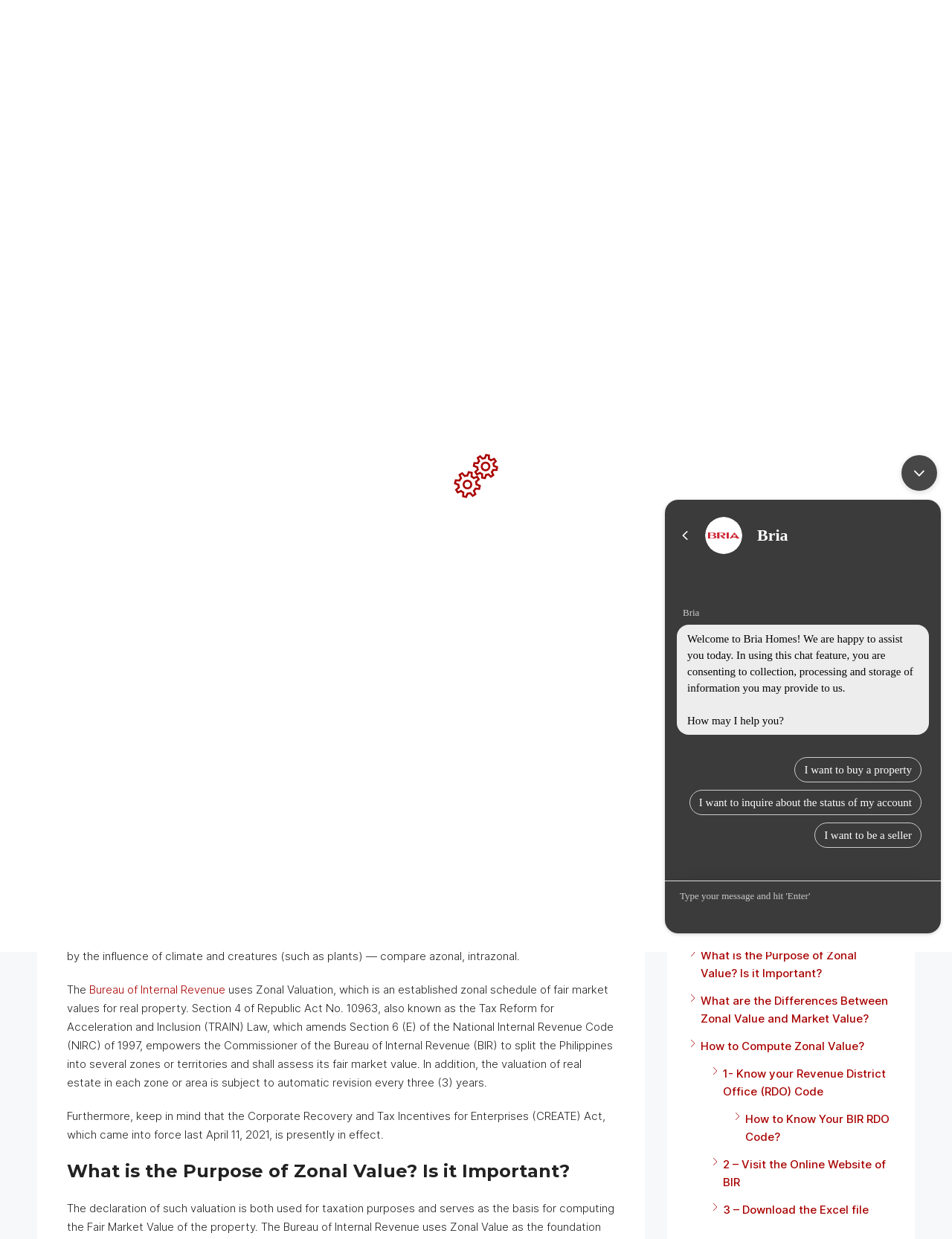Please answer the following question using a single word or phrase: 
What is the purpose of zonal value?

To determine fair market value